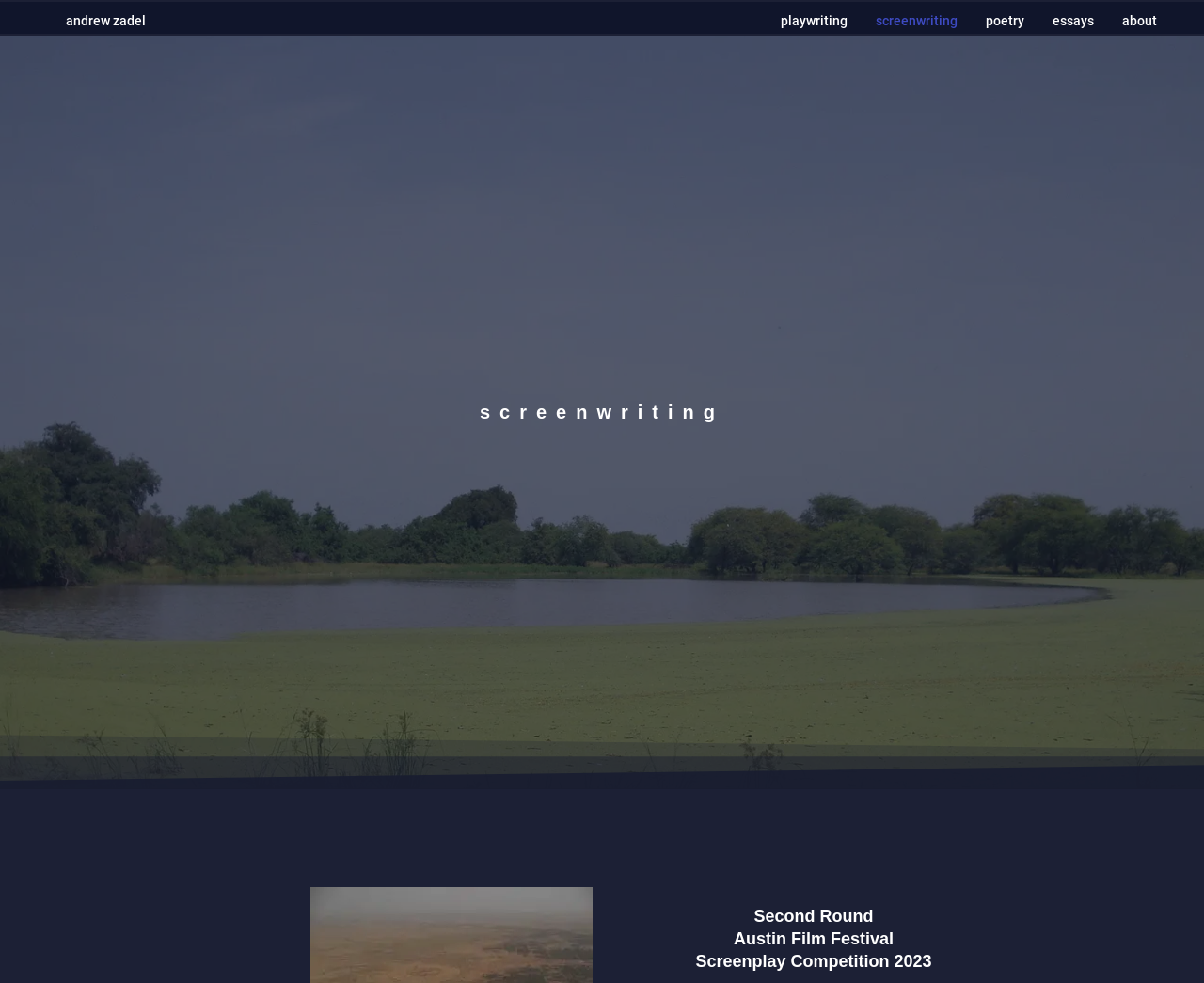Provide the bounding box coordinates of the HTML element this sentence describes: "andrew zadel". The bounding box coordinates consist of four float numbers between 0 and 1, i.e., [left, top, right, bottom].

[0.055, 0.013, 0.121, 0.029]